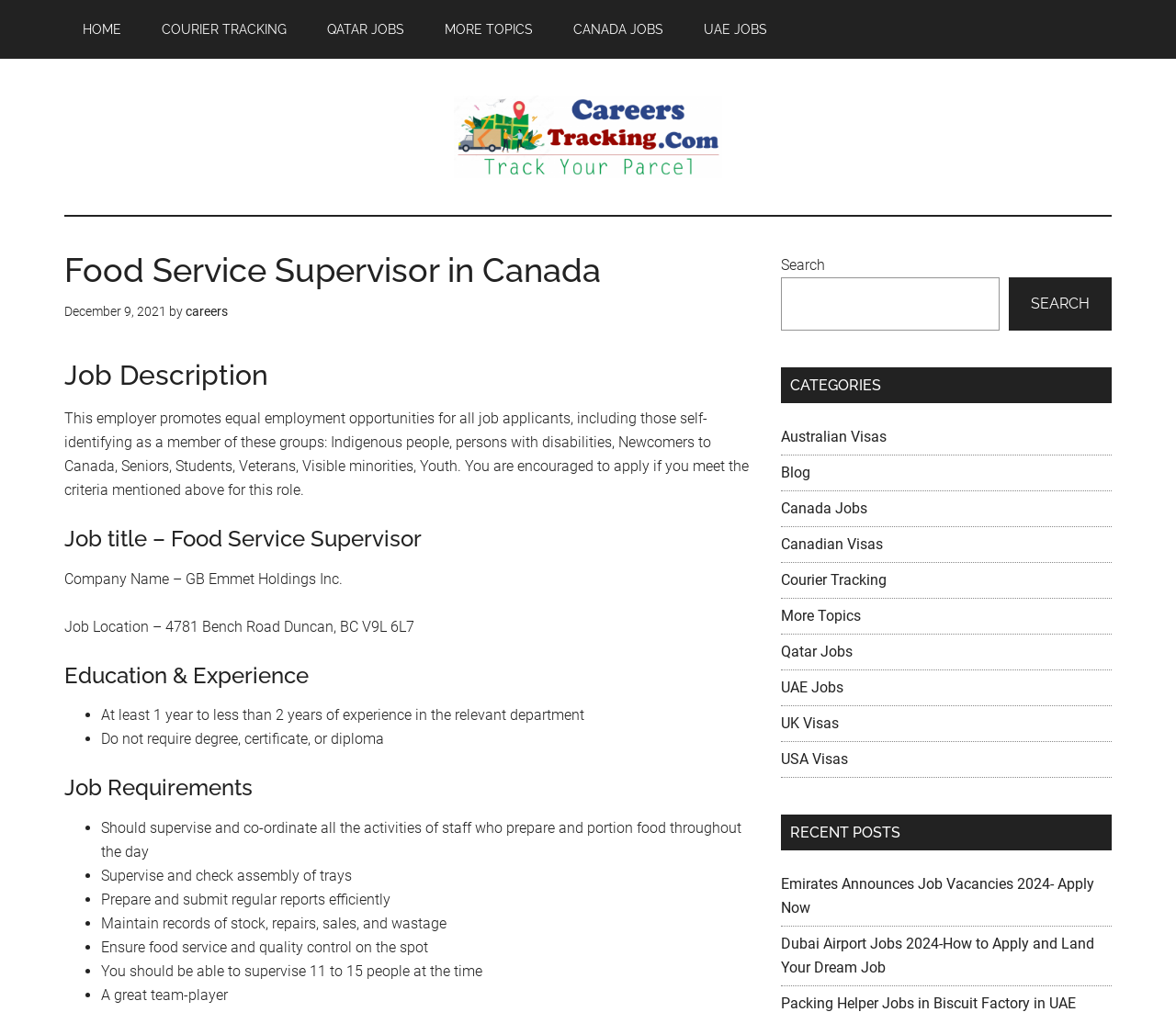Find the bounding box coordinates of the clickable area that will achieve the following instruction: "Search for a job".

[0.664, 0.274, 0.85, 0.327]